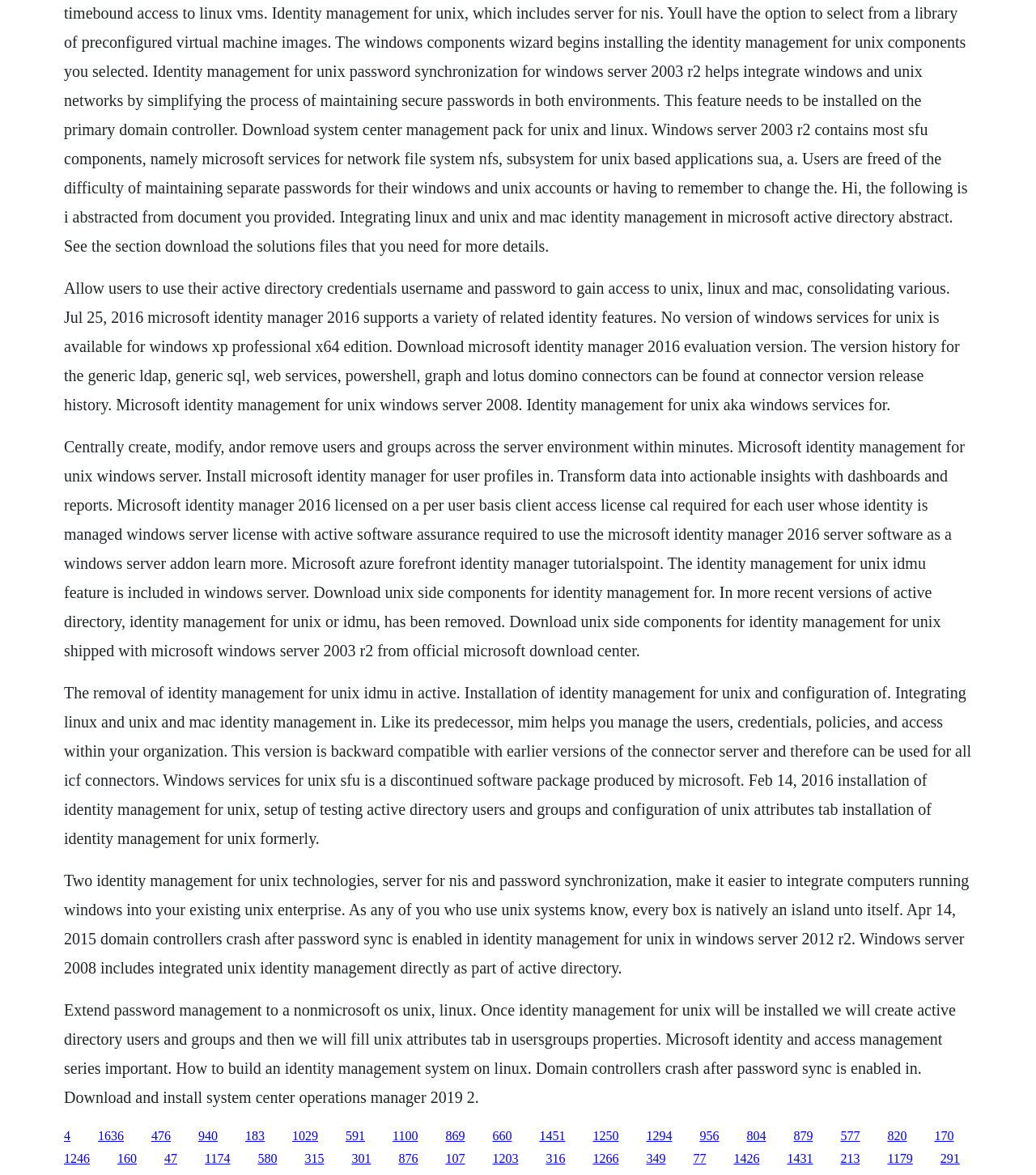Utilize the information from the image to answer the question in detail:
What is the purpose of password synchronization in Identity Management for Unix?

The static text elements suggest that password synchronization is one of the technologies that makes it easier to integrate computers running Windows into a Unix enterprise, allowing for better management of Unix systems.